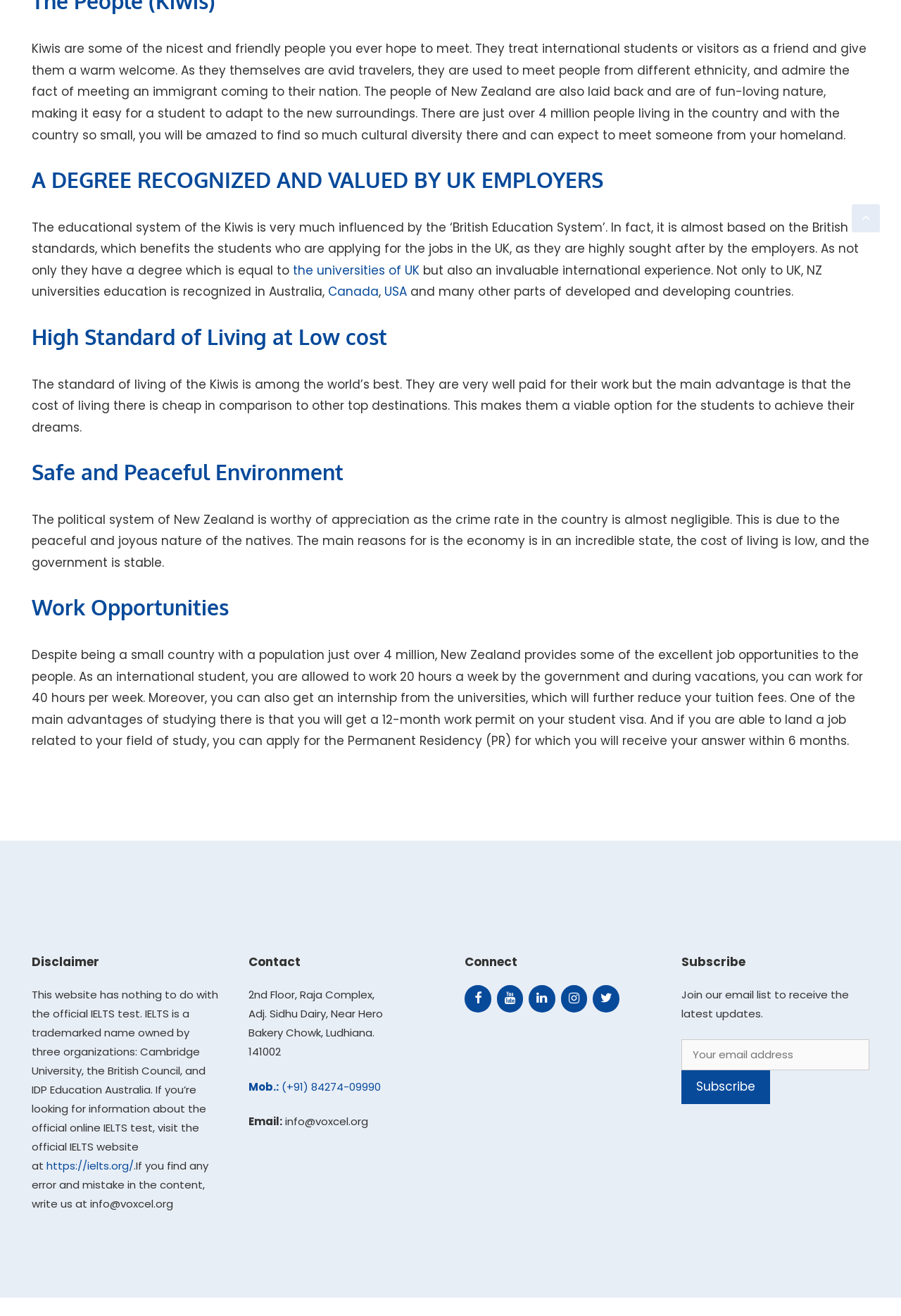Determine the bounding box coordinates of the target area to click to execute the following instruction: "Click on Viewline Reporting Software."

None